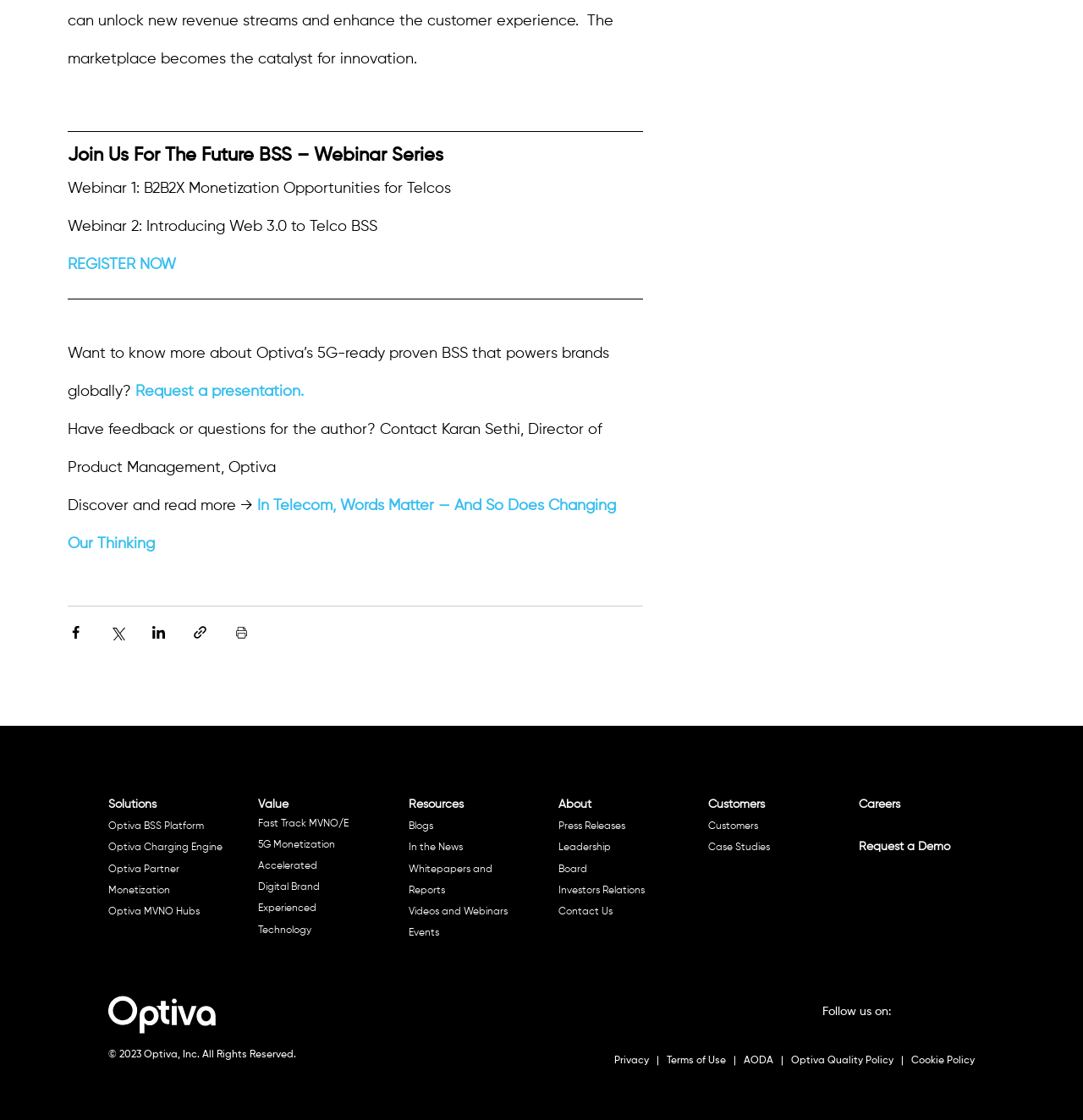Please locate the bounding box coordinates of the element that should be clicked to achieve the given instruction: "Read more about Optiva’s 5G-ready proven BSS".

[0.062, 0.309, 0.566, 0.356]